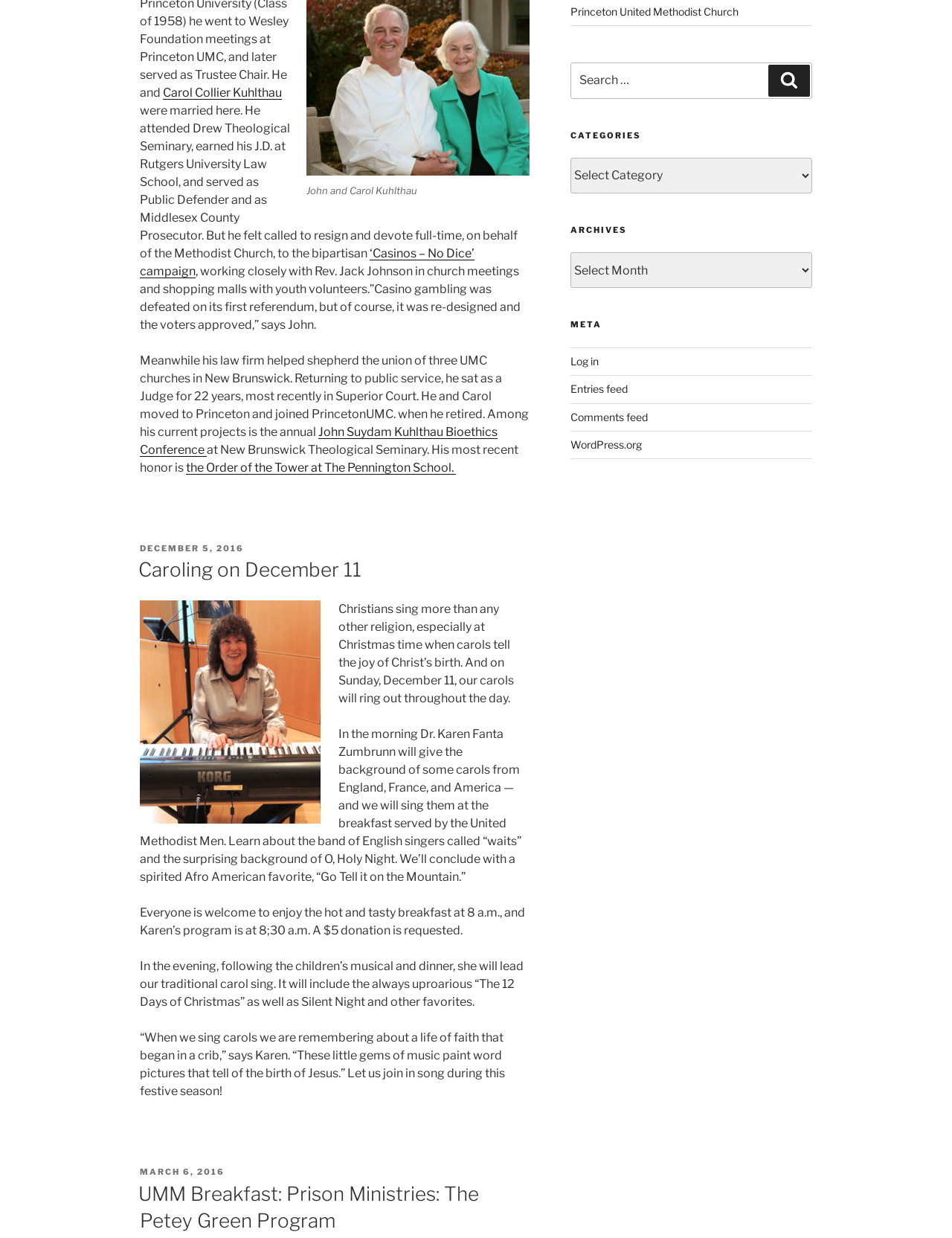Identify the bounding box for the given UI element using the description provided. Coordinates should be in the format (top-left x, top-left y, bottom-right x, bottom-right y) and must be between 0 and 1. Here is the description: Log in

[0.599, 0.287, 0.629, 0.297]